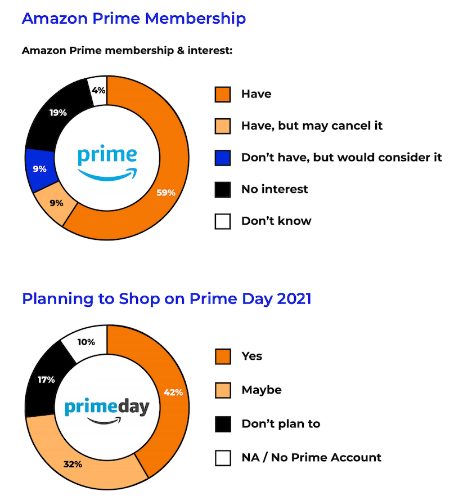Provide a comprehensive description of the image.

The image illustrates survey results related to Amazon Prime membership and shopping intentions for Prime Day 2021. 

In the top section titled "Amazon Prime Membership," a pie chart visualizes the distribution of responses regarding users' membership status. The segments indicate that 59% of respondents currently have an Amazon Prime membership (shown in orange), while 4% have memberships but may cancel. Additionally, 9% are considering getting a membership (blue), and 27% are either not interested or don't know if they will join.

The bottom section titled "Planning to Shop on Prime Day 2021" presents another pie chart showing consumer intent for shopping during the event. Here, 42% of participants indicate they plan to shop on Prime Day (orange), while 17% are undecided (gray), and 32% state they do not plan to shop. This data reveals a clear interest in Amazon Prime shopping events and suggests potential marketing insights for retailers. 

Overall, the visual provides a comprehensive overview of consumer tendencies toward Amazon Prime membership and their intentions surrounding Prime Day, illustrating key demographics for future marketing strategies.